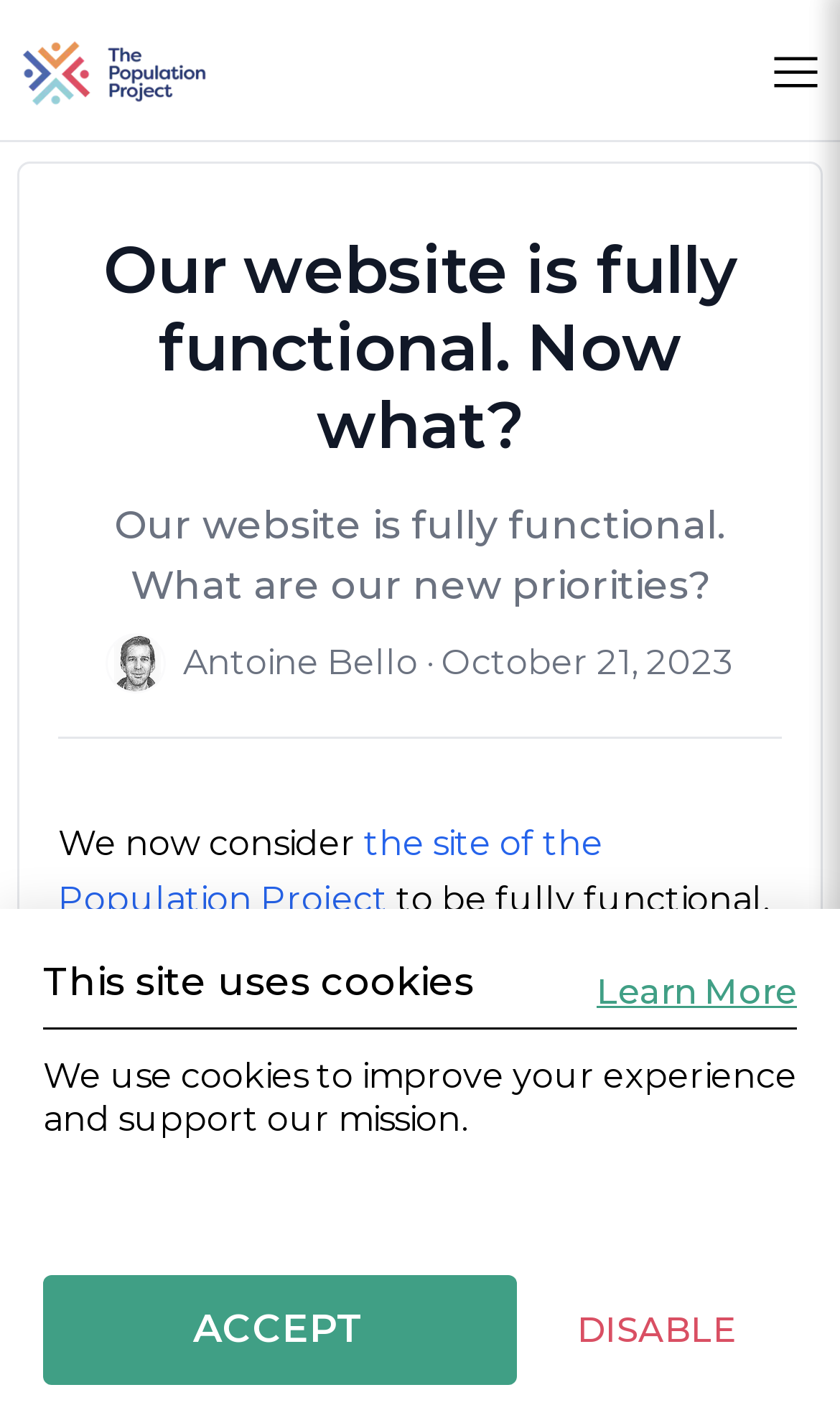Refer to the image and answer the question with as much detail as possible: What is required to create an account?

The text on the webpage states that creating an account doesn't even require an email address, implying that the account creation process is simple and doesn't require much information.